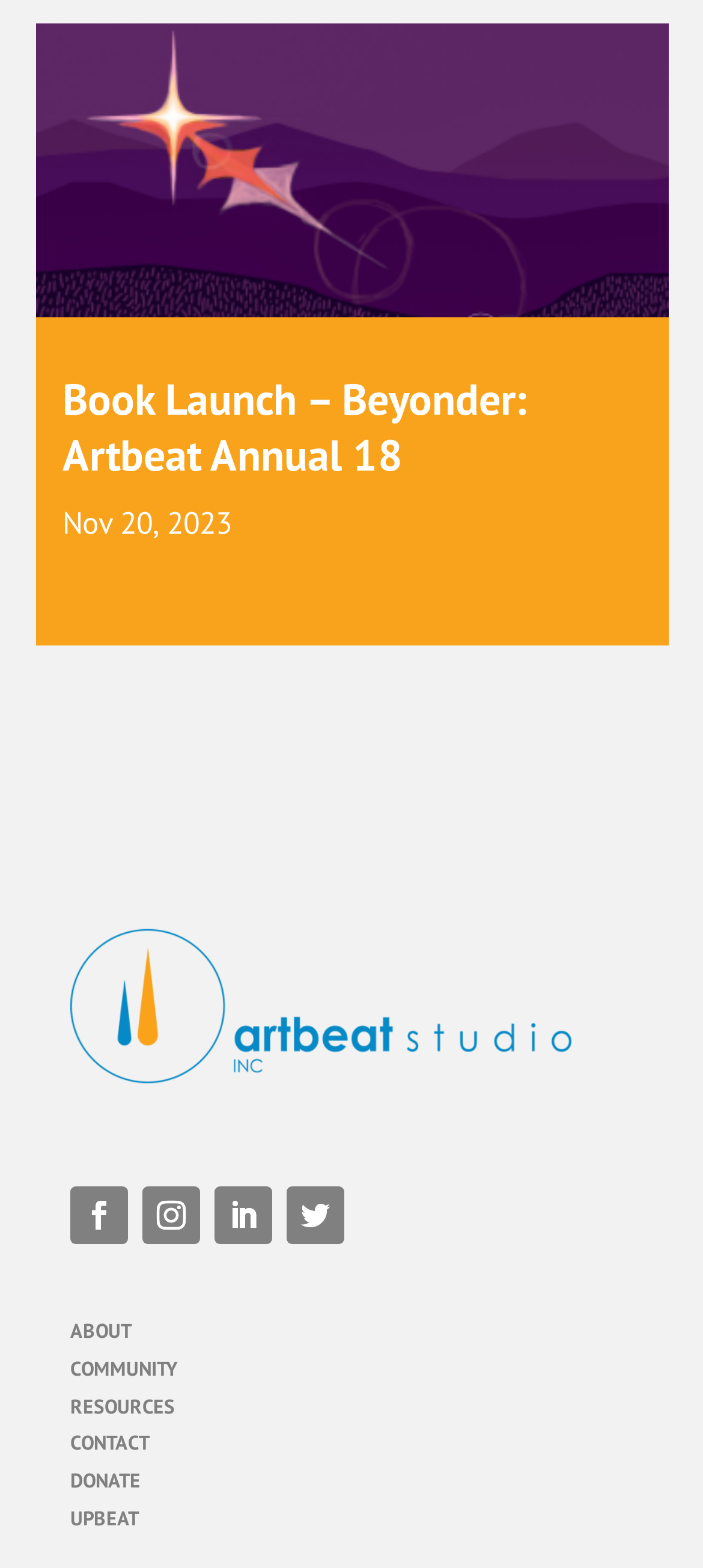Given the element description: "Community", predict the bounding box coordinates of the UI element it refers to, using four float numbers between 0 and 1, i.e., [left, top, right, bottom].

[0.1, 0.864, 0.254, 0.88]